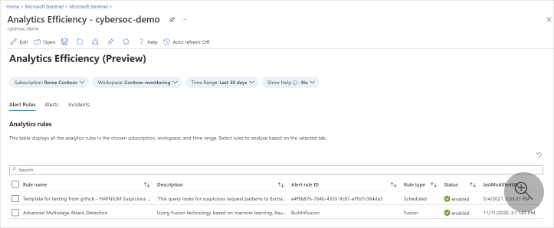What can be selected at the top of the interface?
Please provide a single word or phrase answer based on the image.

Subscriptions and time range